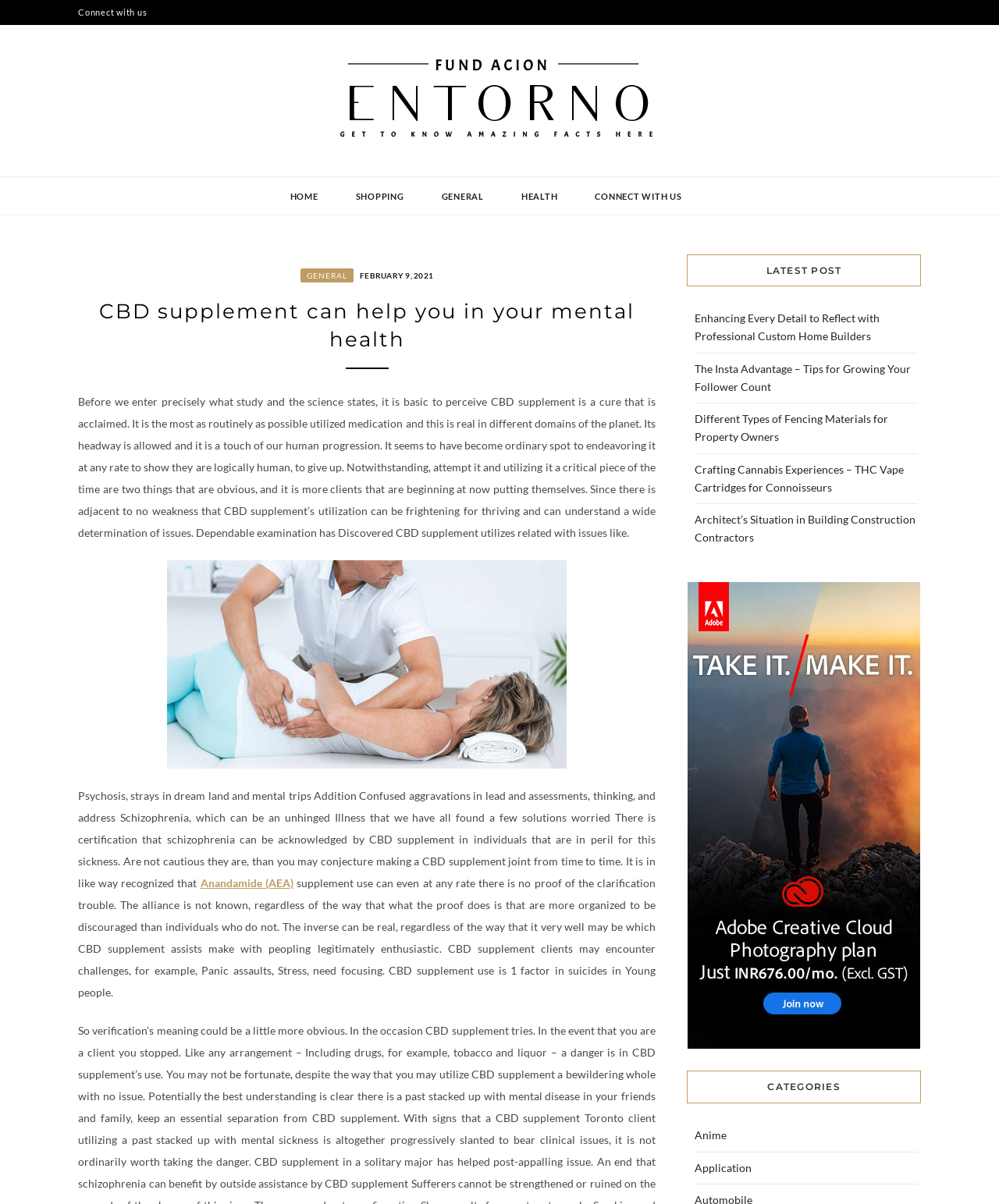Specify the bounding box coordinates for the region that must be clicked to perform the given instruction: "Click on 'CBD supplement can help you in your mental health'".

[0.078, 0.247, 0.656, 0.294]